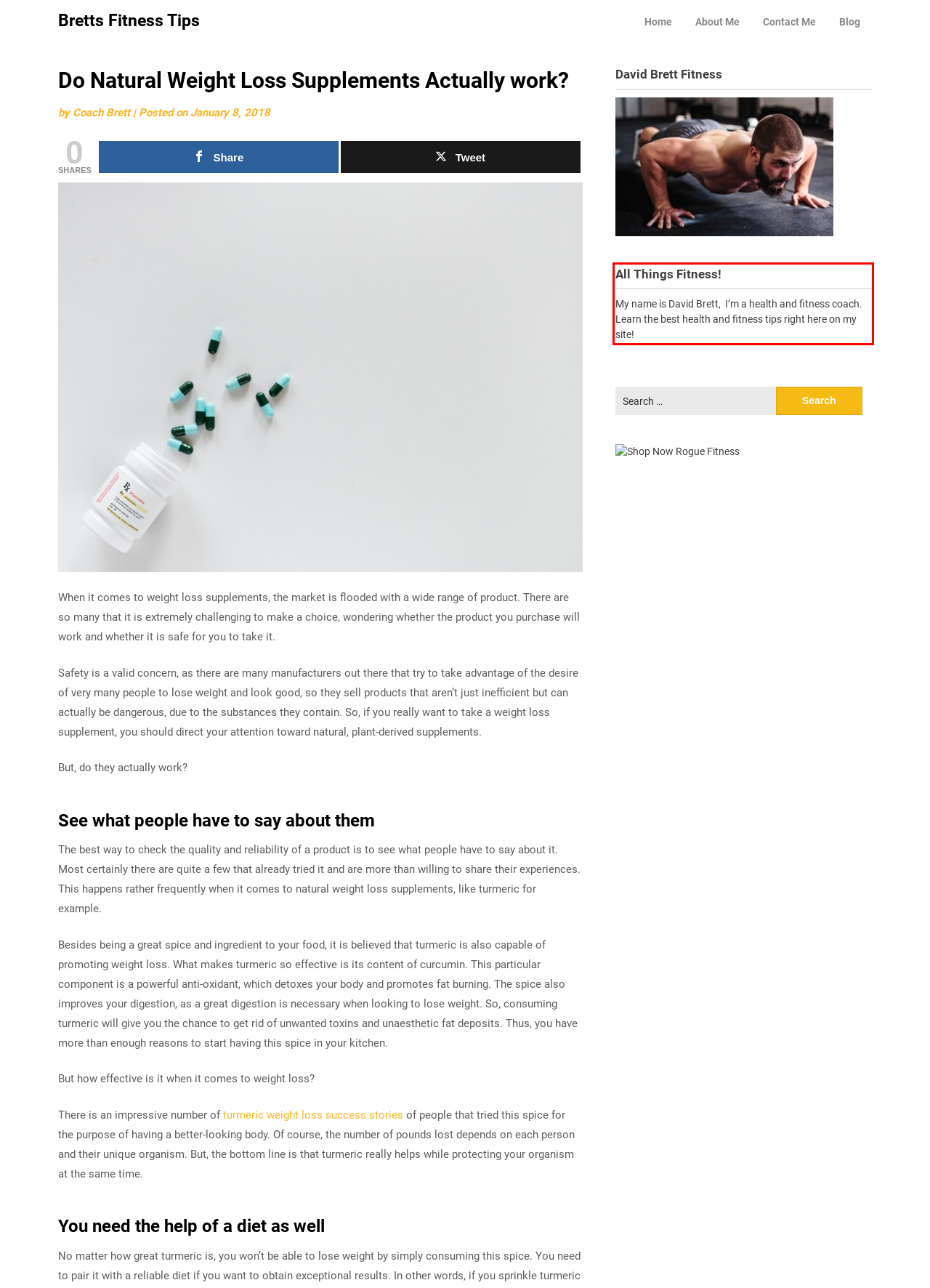Please recognize and transcribe the text located inside the red bounding box in the webpage image.

My name is David Brett, I’m a health and fitness coach. Learn the best health and fitness tips right here on my site!